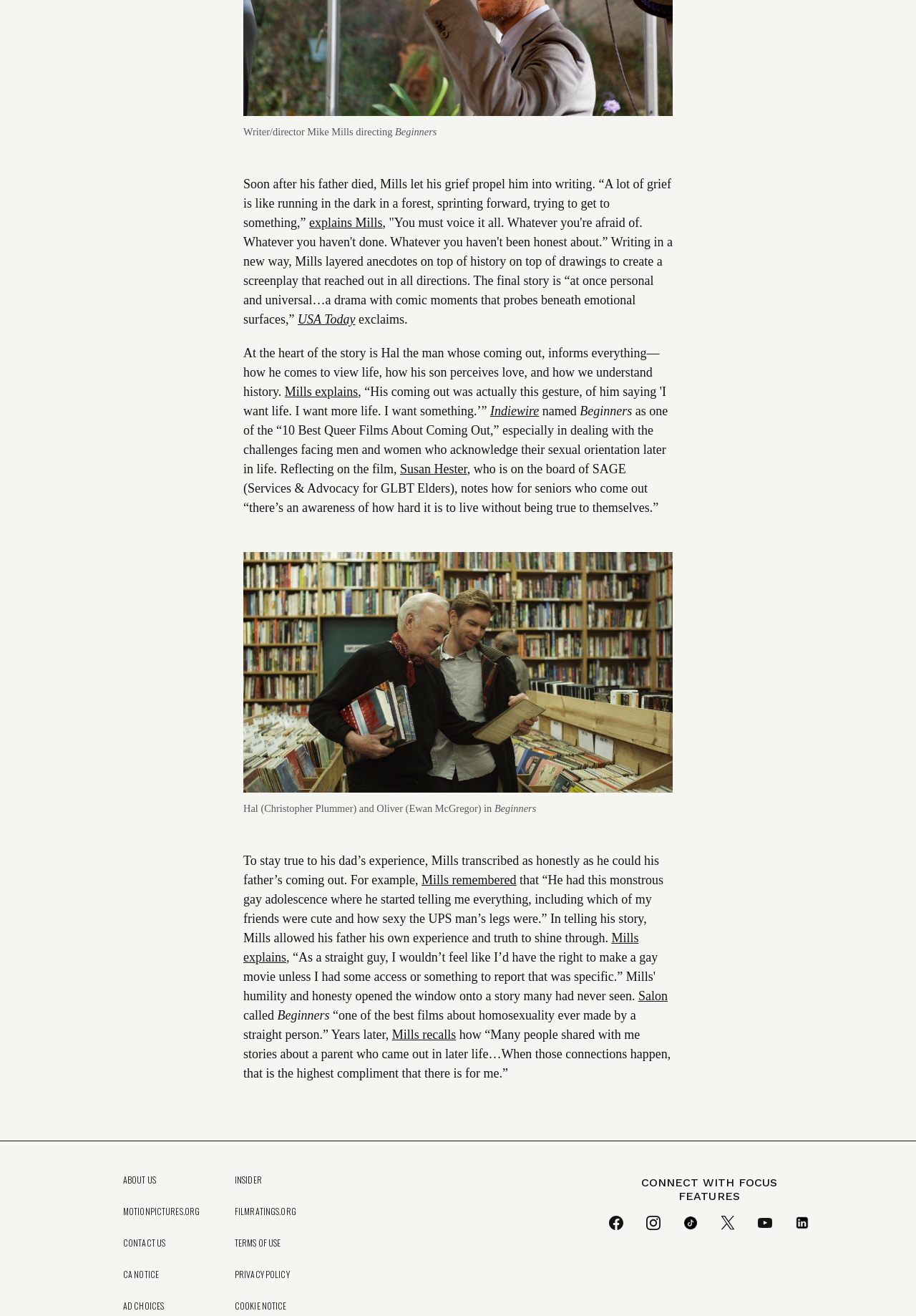What is the name of the publication that called Beginners 'one of the best films about homosexuality ever made by a straight person'?
Please provide a single word or phrase answer based on the image.

Salon